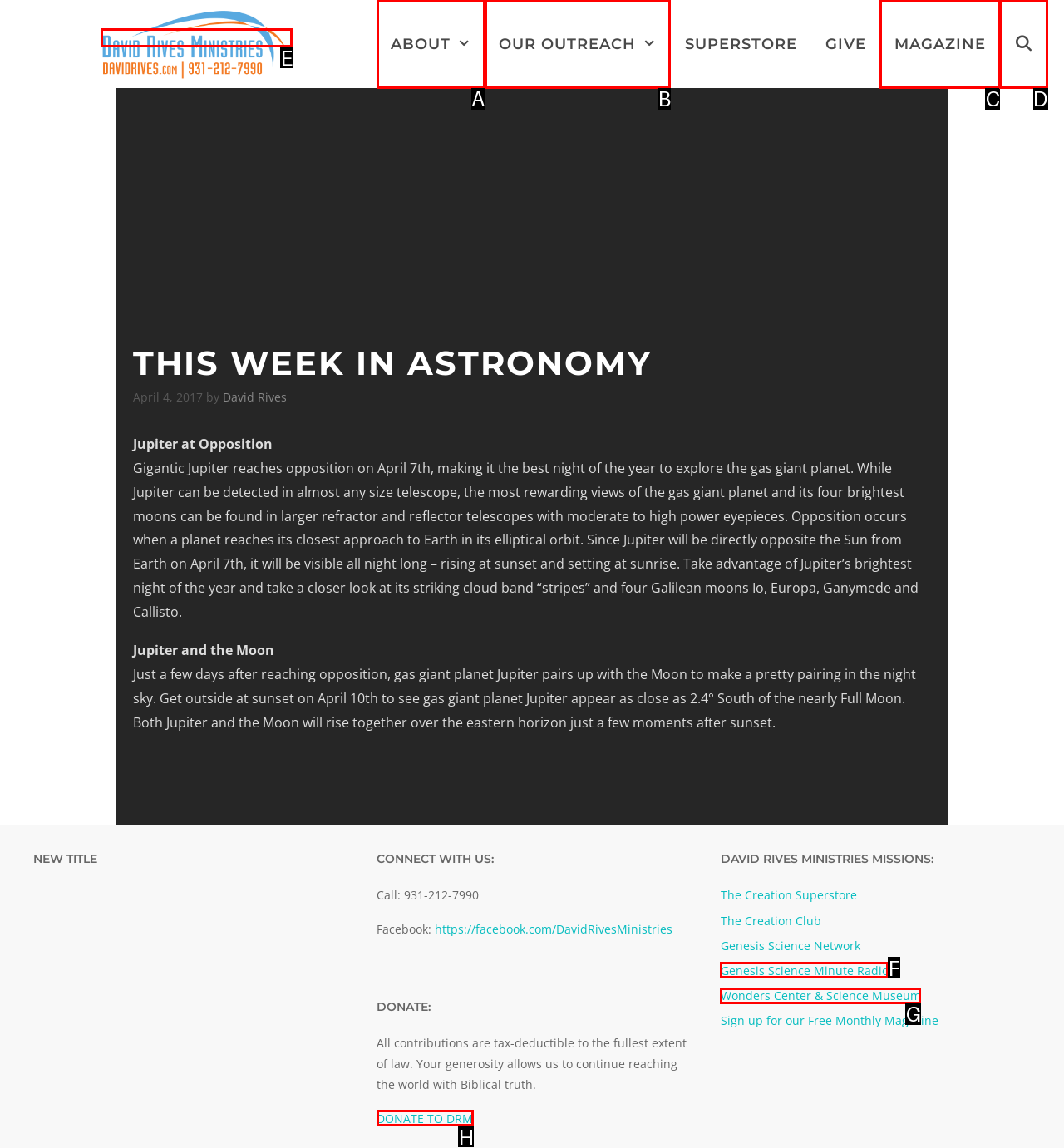Select the HTML element that needs to be clicked to perform the task: Donate to DRM using the 'DONATE TO DRM' link. Reply with the letter of the chosen option.

H